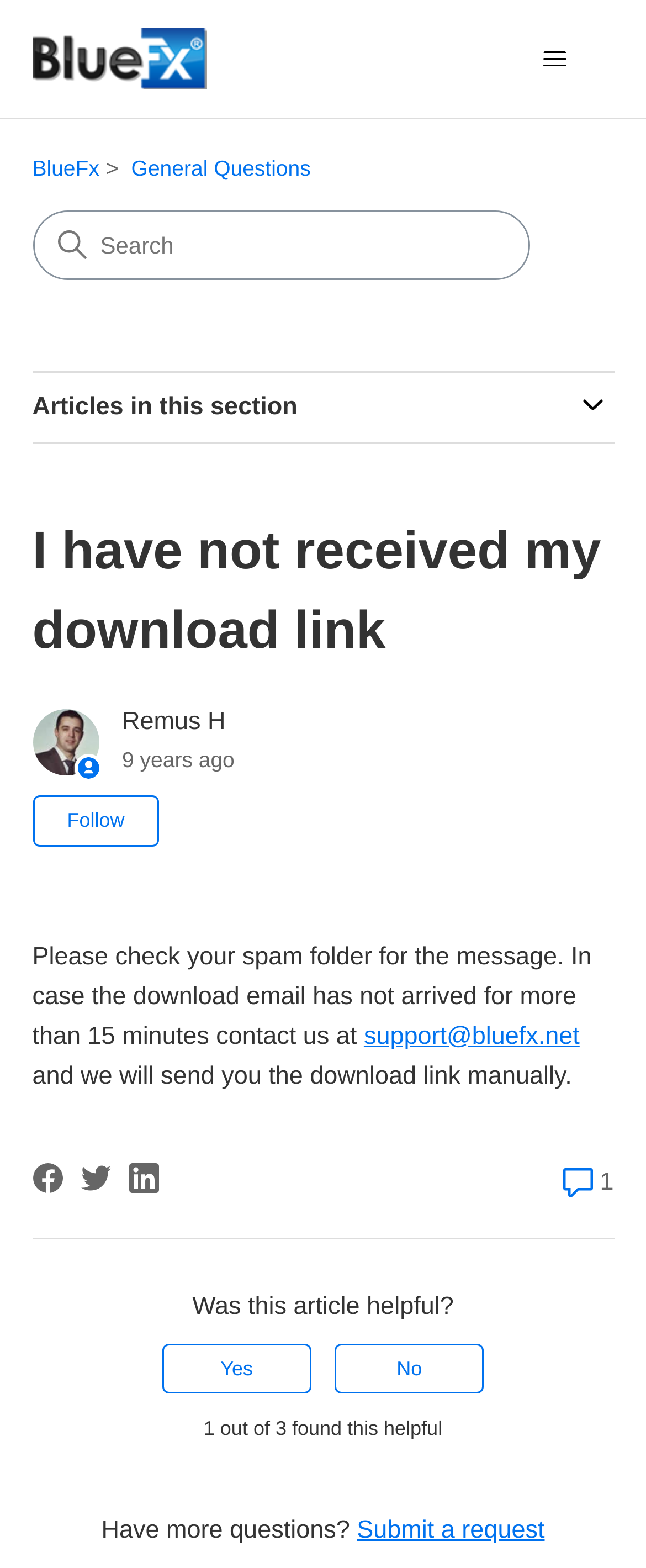What is the topic of the current article?
Could you please answer the question thoroughly and with as much detail as possible?

The topic of the current article can be determined by reading the heading 'I have not received my download link' which is located at the top of the webpage, indicating that the article is about troubleshooting issues with receiving a download link.